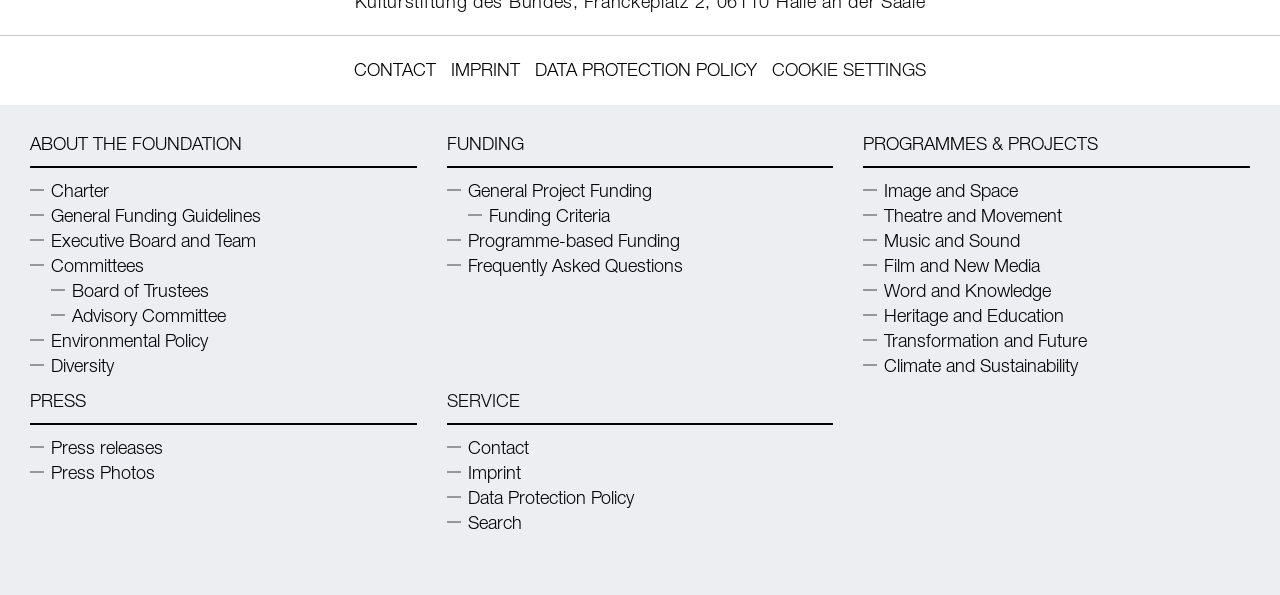Identify the bounding box coordinates of the part that should be clicked to carry out this instruction: "Click the 'Uncategorised' link".

None